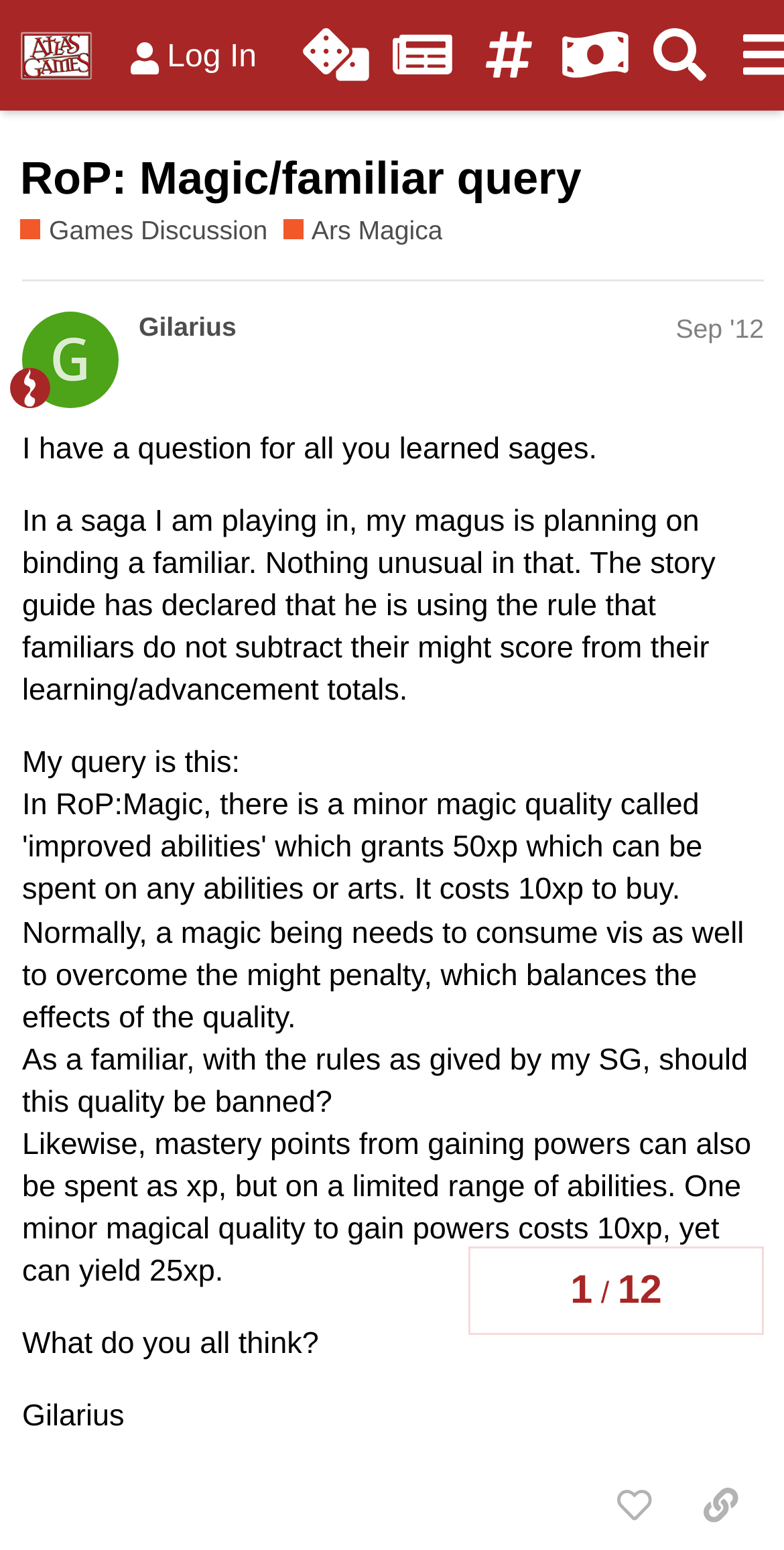Provide the bounding box coordinates of the section that needs to be clicked to accomplish the following instruction: "Like the post."

[0.753, 0.946, 0.864, 0.996]